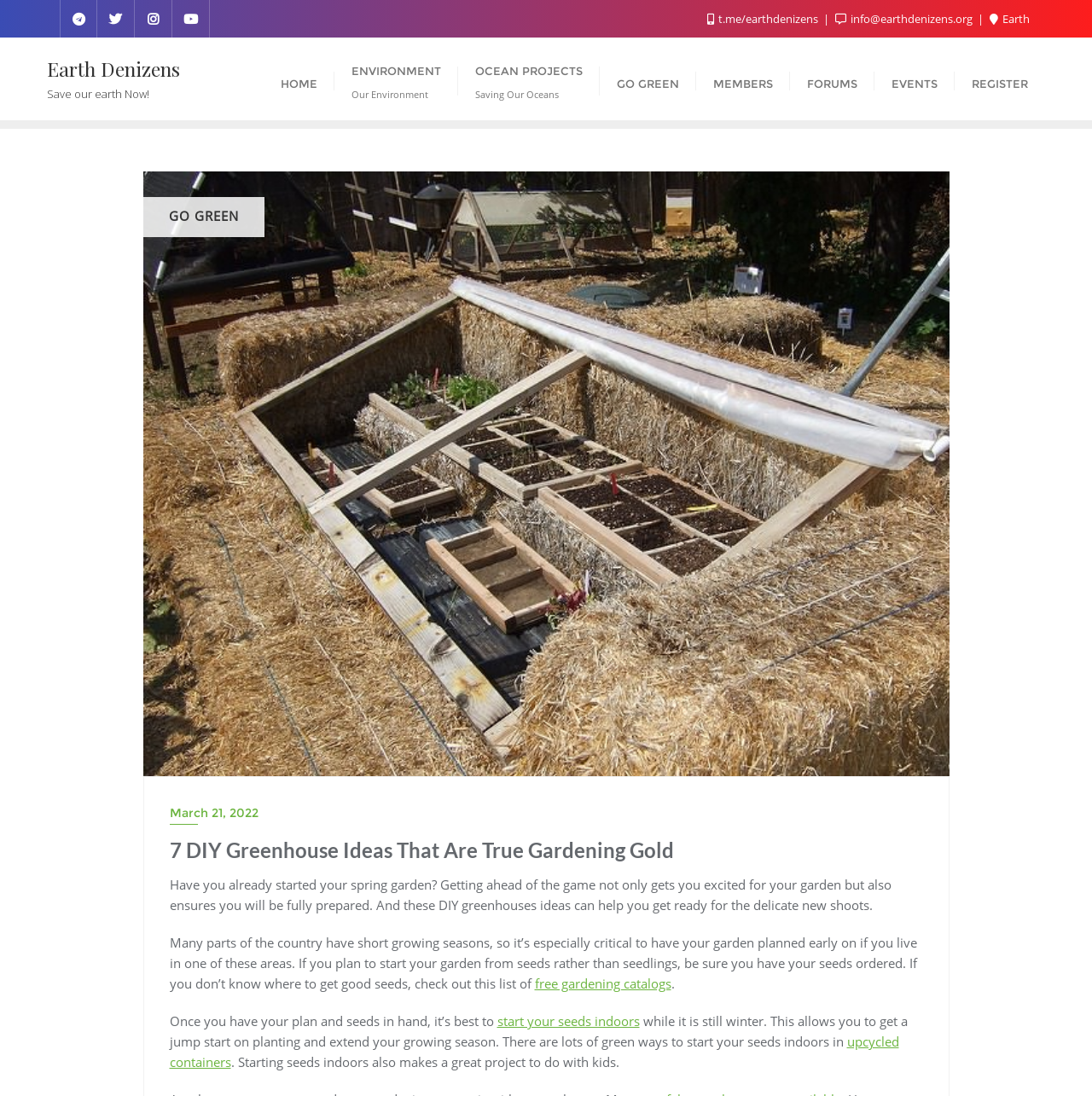Find and indicate the bounding box coordinates of the region you should select to follow the given instruction: "Click the Facebook icon".

[0.055, 0.0, 0.089, 0.034]